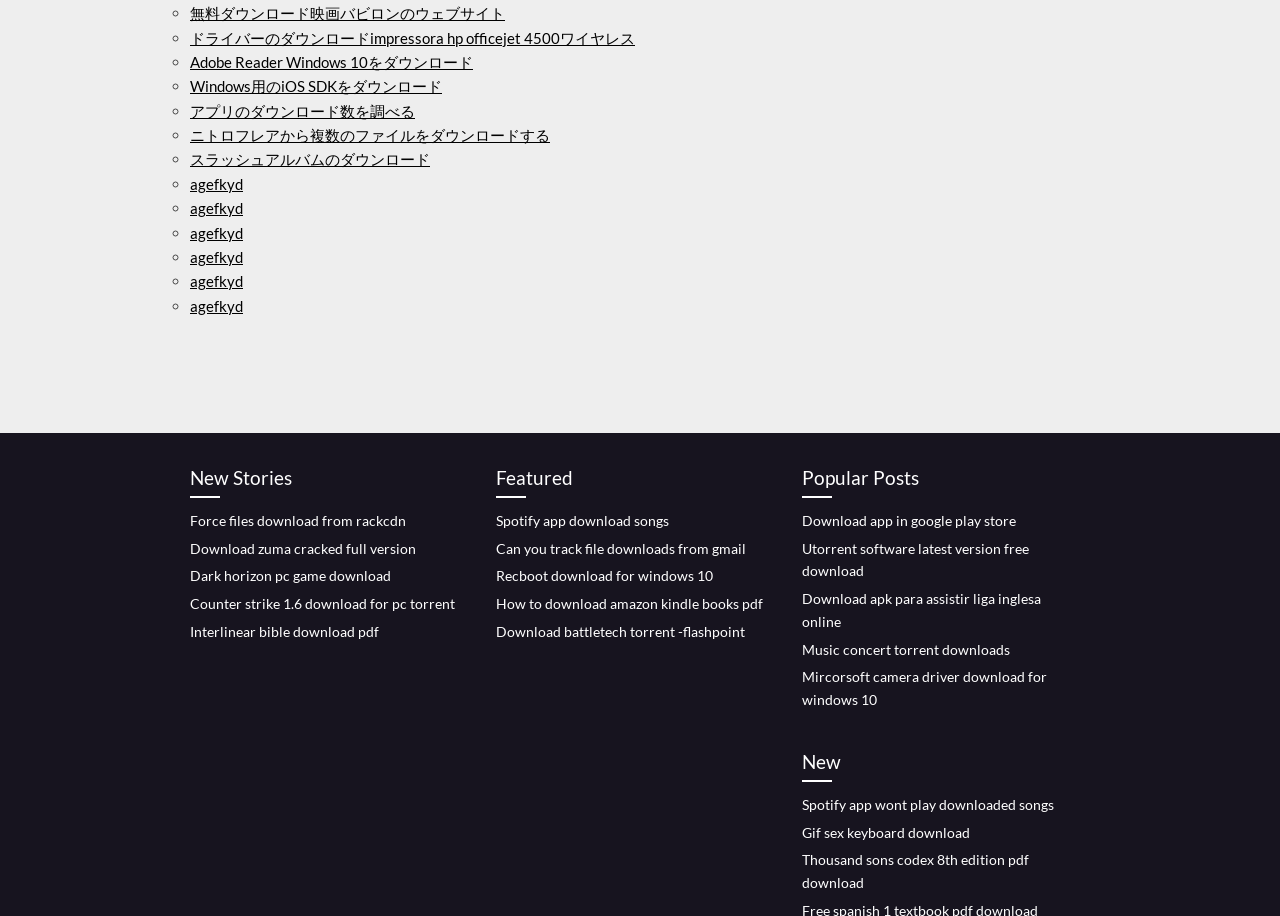Locate the bounding box coordinates of the item that should be clicked to fulfill the instruction: "Explore Featured posts".

[0.388, 0.505, 0.598, 0.544]